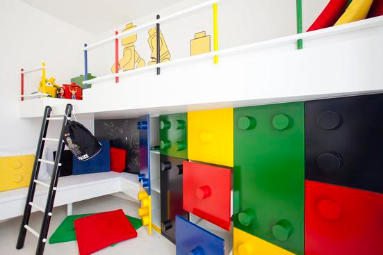What is the purpose of the white railings?
Using the visual information, reply with a single word or short phrase.

Safety